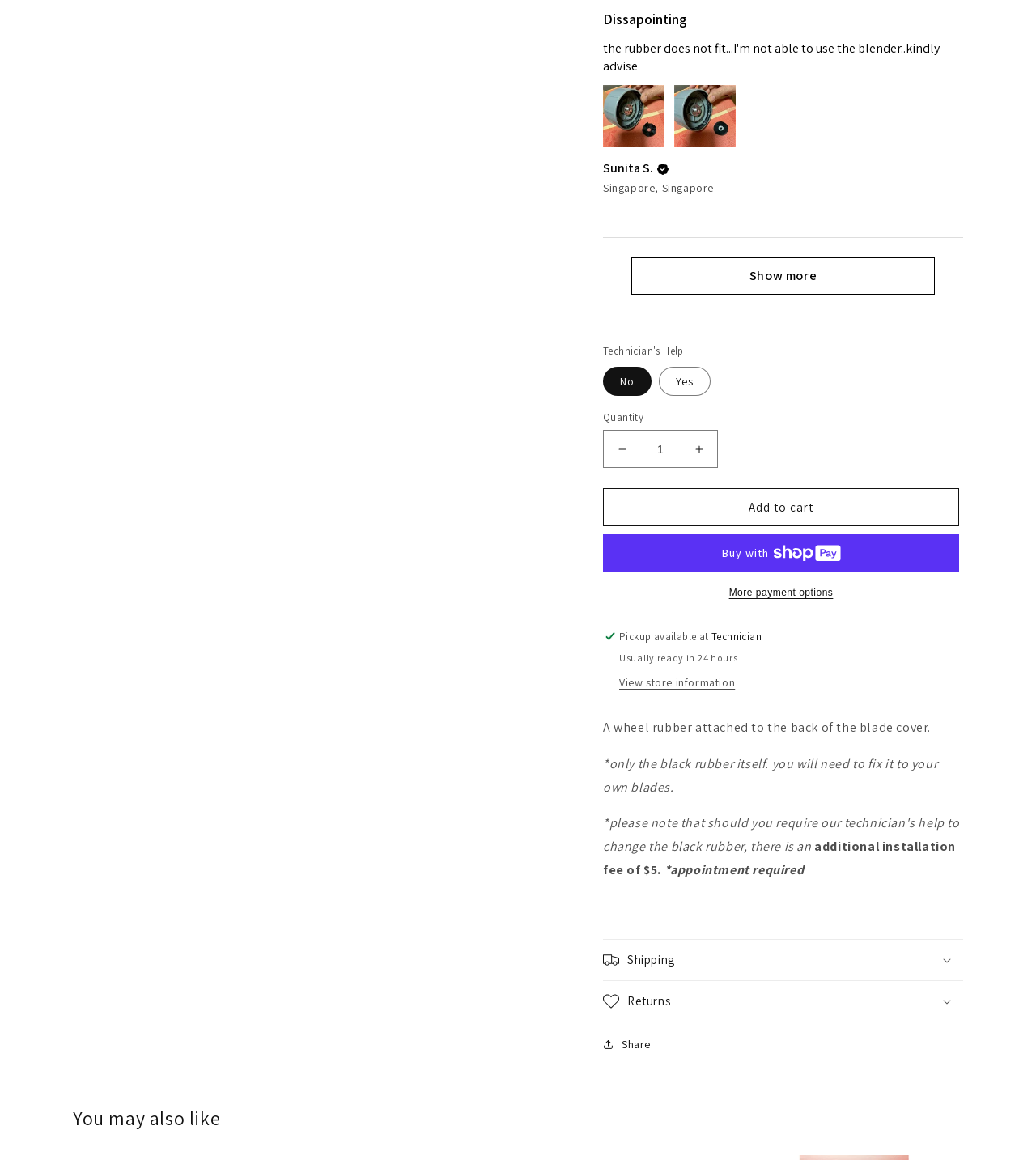What is the product name?
Could you please answer the question thoroughly and with as much detail as possible?

Based on the webpage, I can see that the product description mentions 'A wheel rubber attached to the back of the blade cover.' and the quantity buttons are labeled as 'Black Rubber', so I infer that the product name is Black Rubber.